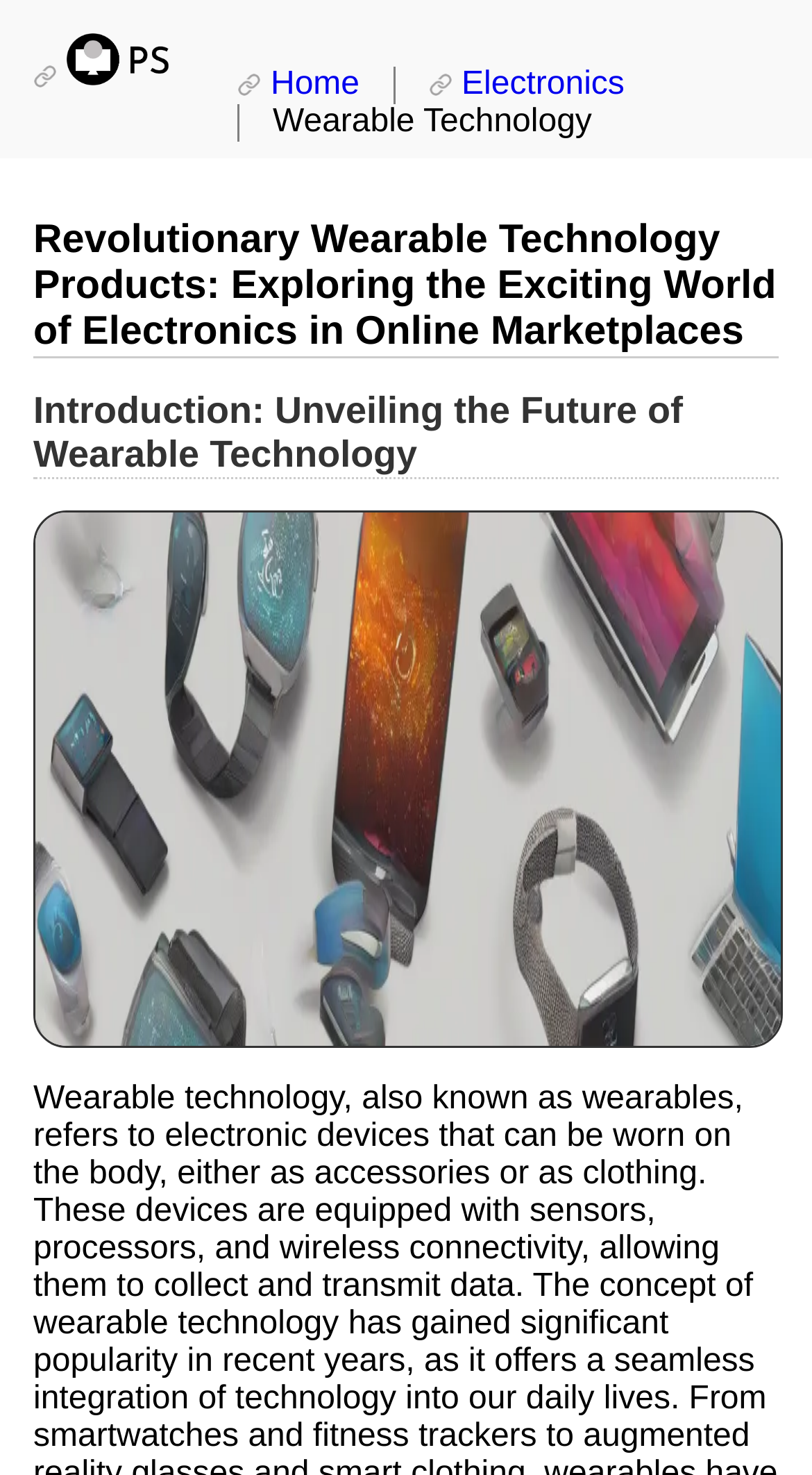Please answer the following question using a single word or phrase: 
What is the first link on the webpage?

Revolutionary Wearable Technology Products